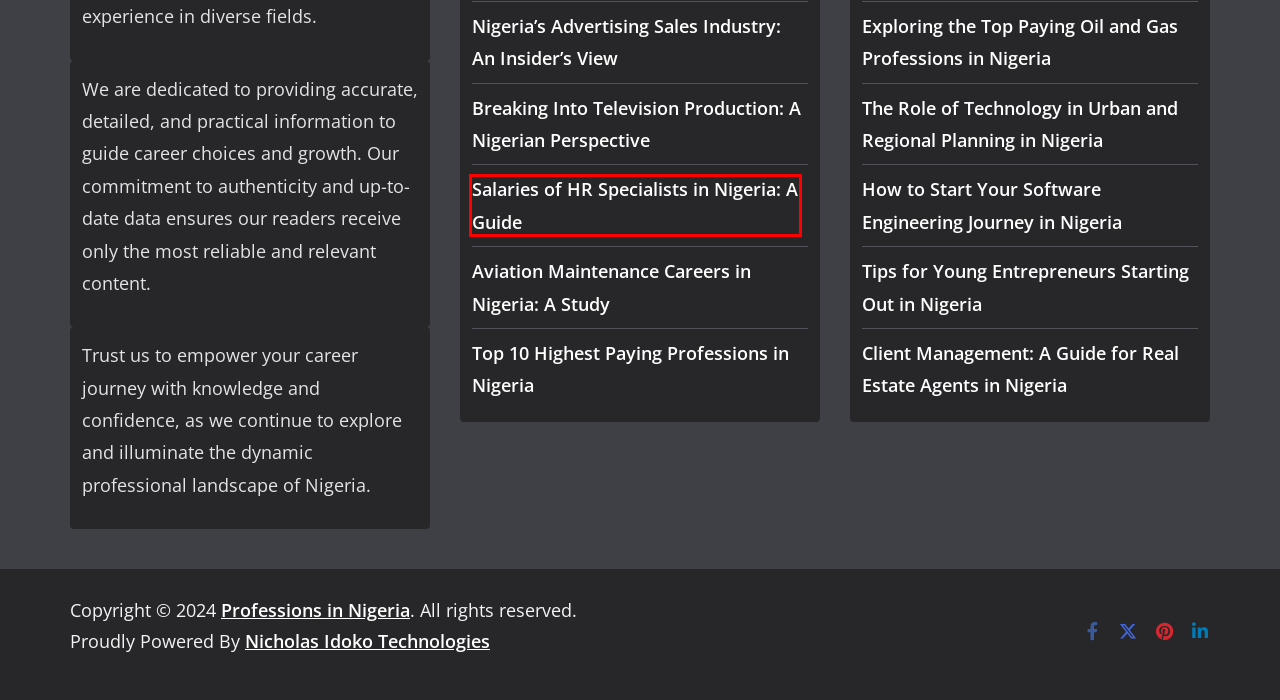Look at the screenshot of a webpage where a red rectangle bounding box is present. Choose the webpage description that best describes the new webpage after clicking the element inside the red bounding box. Here are the candidates:
A. Tips for Young Entrepreneurs Starting Out in Nigeria
B. How to Start Your Software Engineering Journey in Nigeria
C. Top 10 Highest Paying Professions in Nigeria: 2024 Edition
D. Aviation Maintenance Careers in Nigeria: A Study
E. Breaking Into Television Production: A Nigerian Perspective
F. Salaries of HR Specialists in Nigeria: A Guide
G. Nigeria’s Advertising Sales Industry: An Insider’s View
H. Client Management: A Guide for Real Estate Agents in Nigeria

F